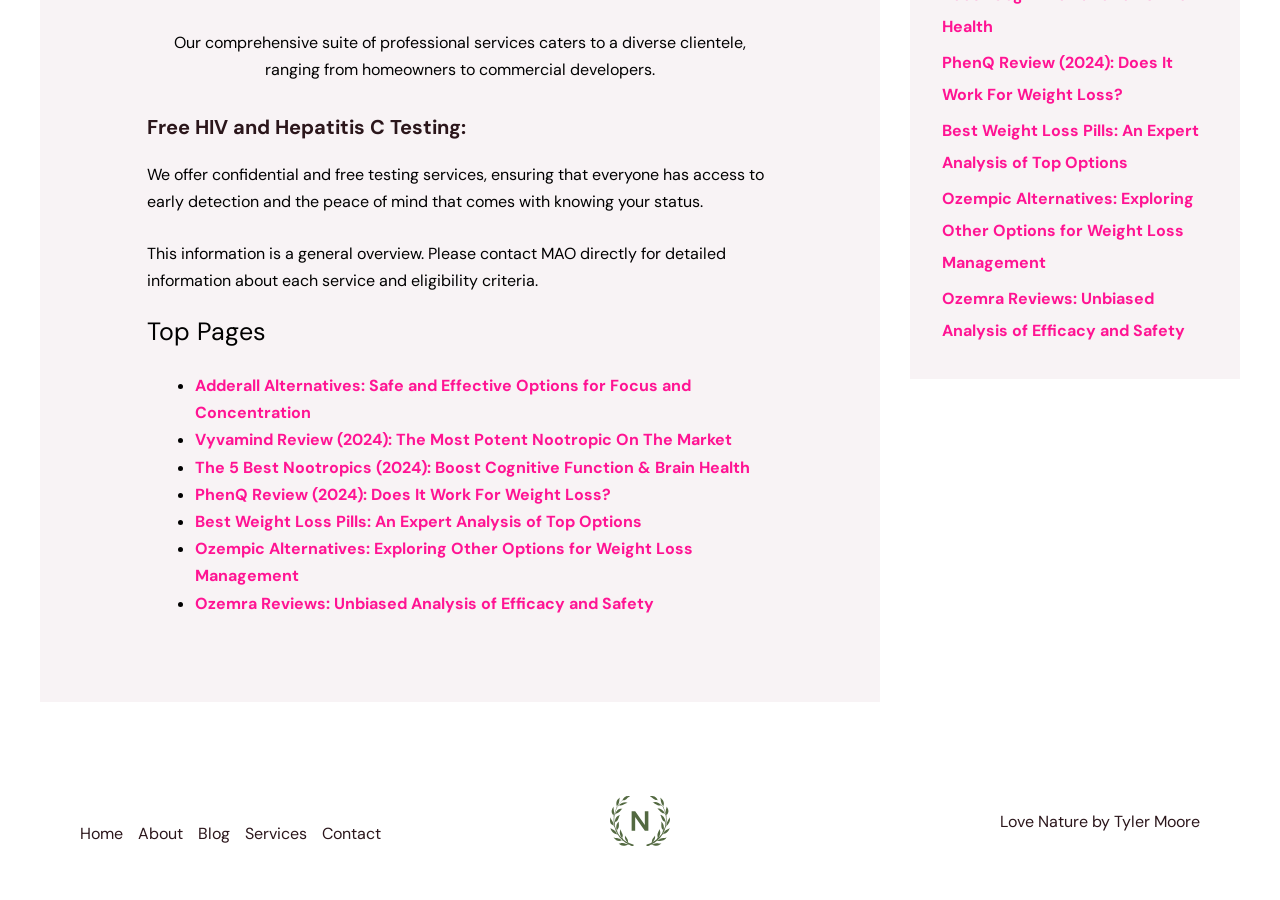Can you give a comprehensive explanation to the question given the content of the image?
What type of testing is offered for free?

The webpage mentions 'Free HIV and Hepatitis C Testing' in a heading, indicating that these types of testing are offered for free.